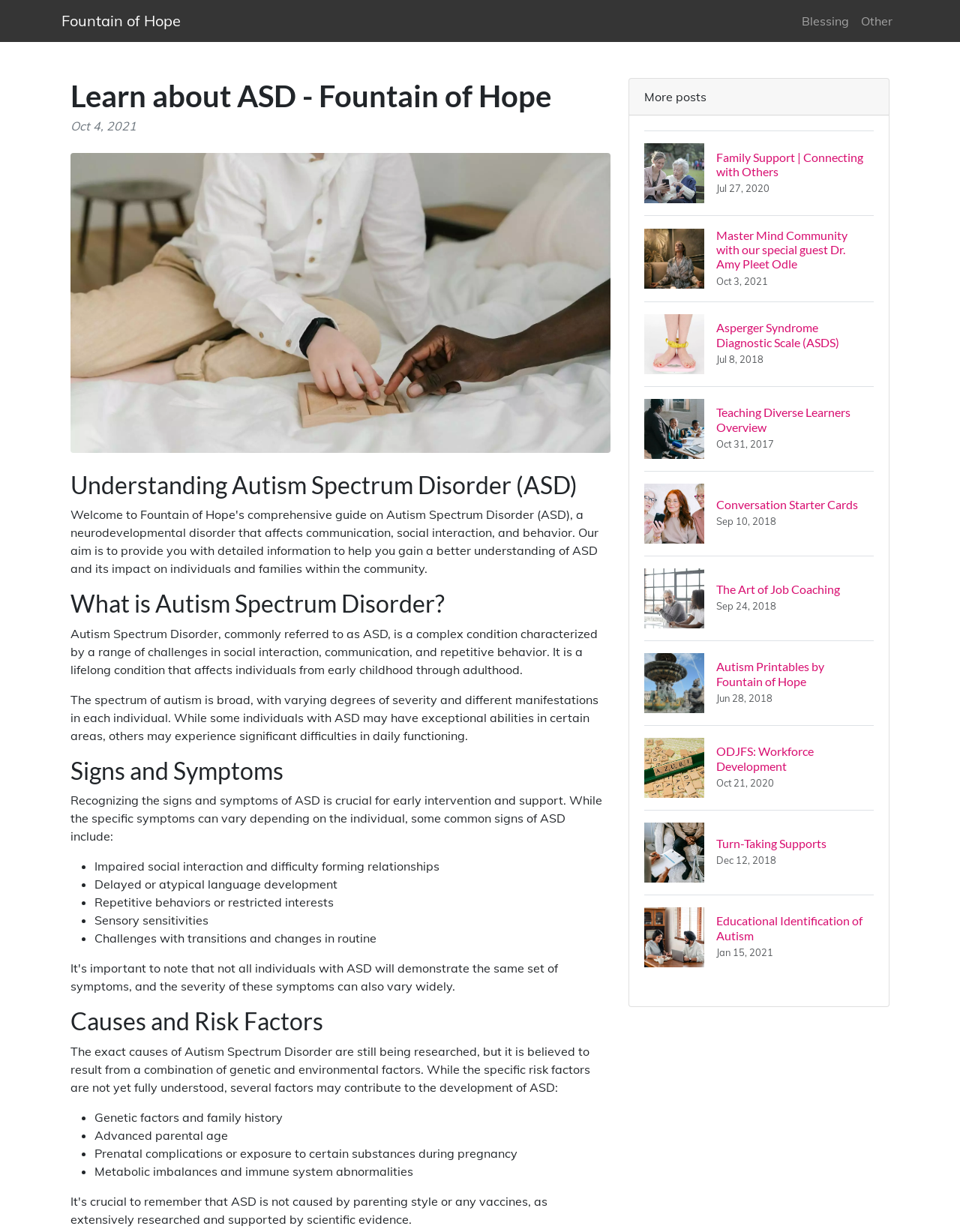Please provide the bounding box coordinates for the element that needs to be clicked to perform the instruction: "Read the 'Understanding Autism Spectrum Disorder (ASD)' heading". The coordinates must consist of four float numbers between 0 and 1, formatted as [left, top, right, bottom].

[0.073, 0.382, 0.636, 0.406]